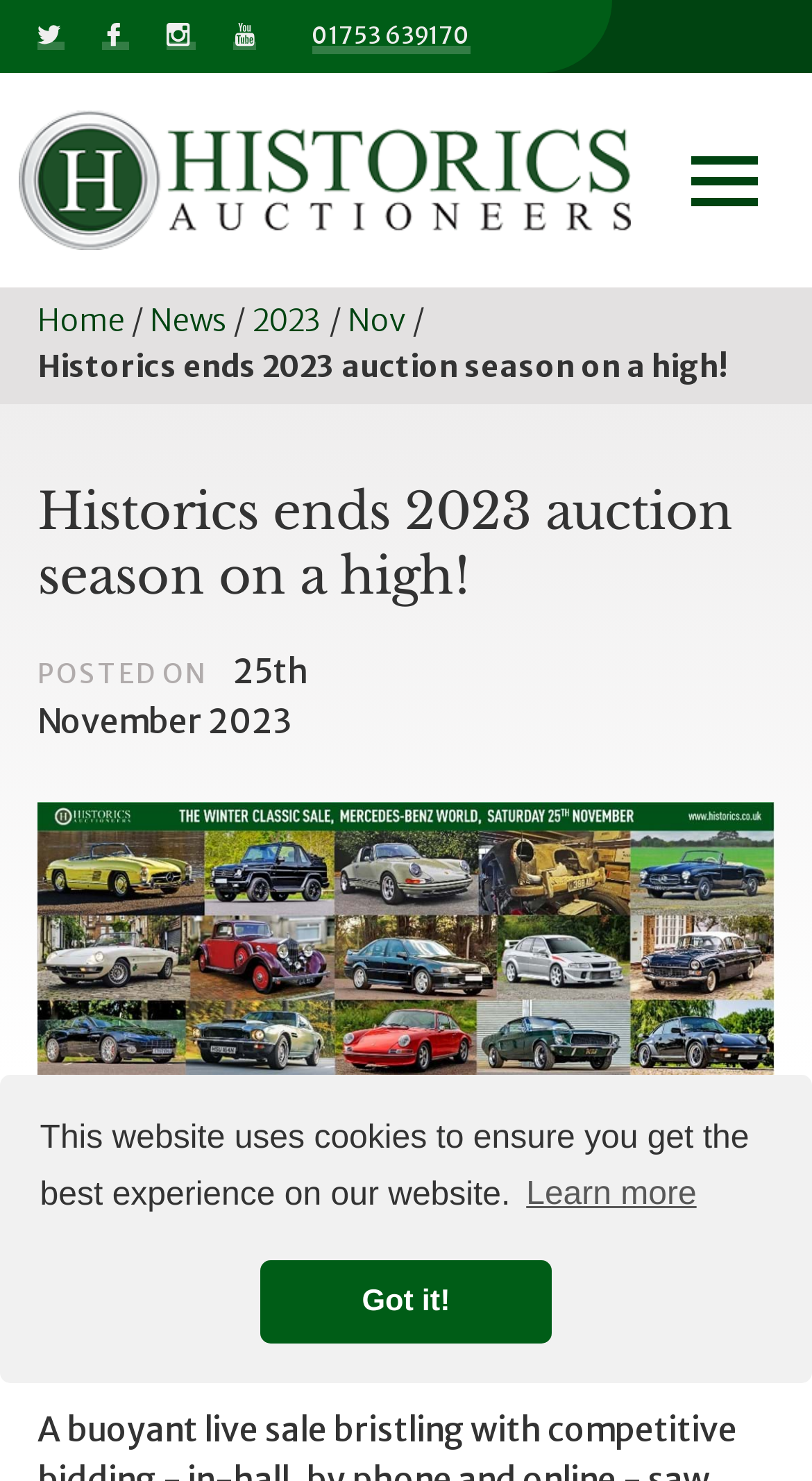Locate the bounding box coordinates of the clickable part needed for the task: "Click on News link".

[0.185, 0.205, 0.287, 0.23]